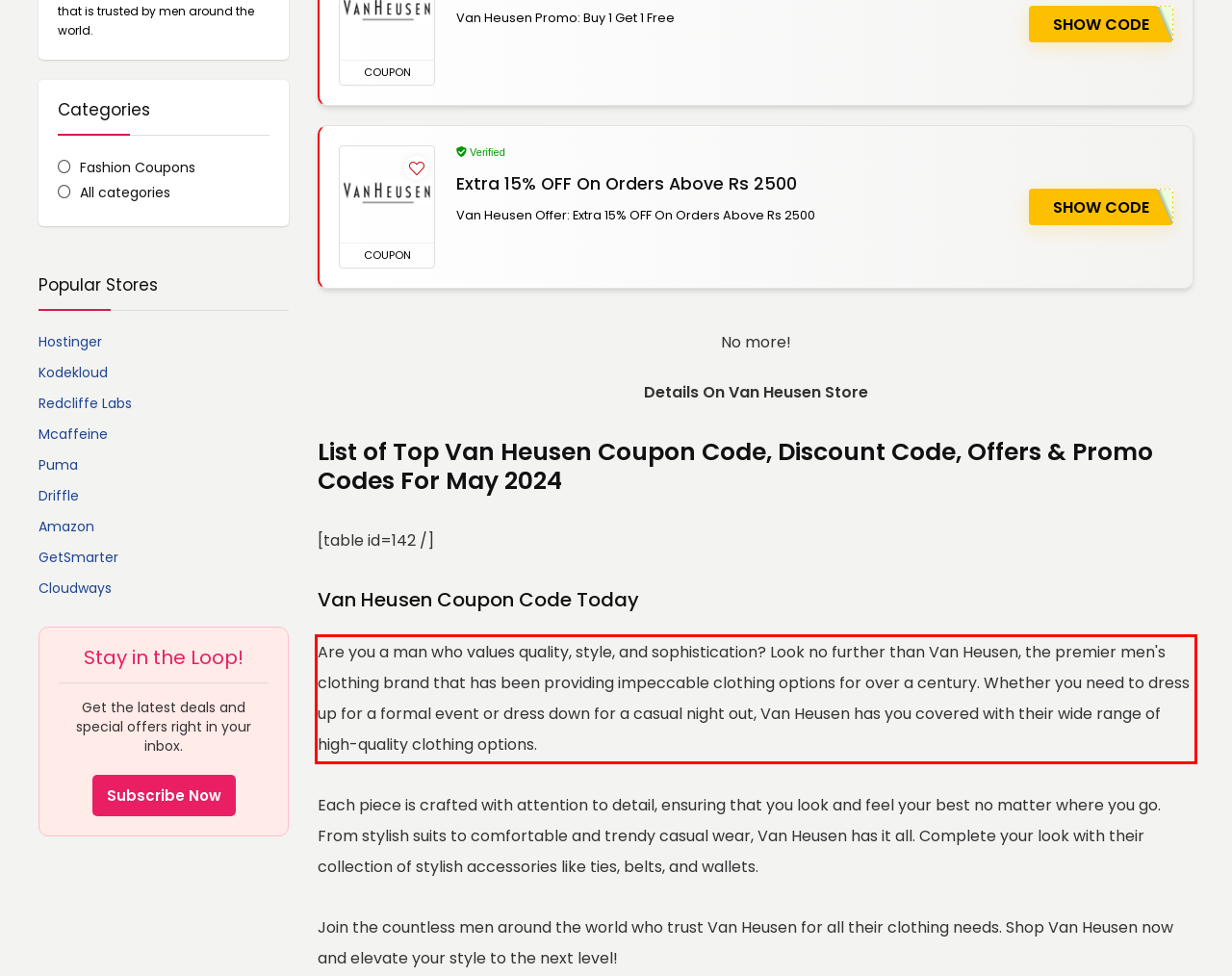Given a screenshot of a webpage, locate the red bounding box and extract the text it encloses.

Are you a man who values quality, style, and sophistication? Look no further than Van Heusen, the premier men's clothing brand that has been providing impeccable clothing options for over a century. Whether you need to dress up for a formal event or dress down for a casual night out, Van Heusen has you covered with their wide range of high-quality clothing options.